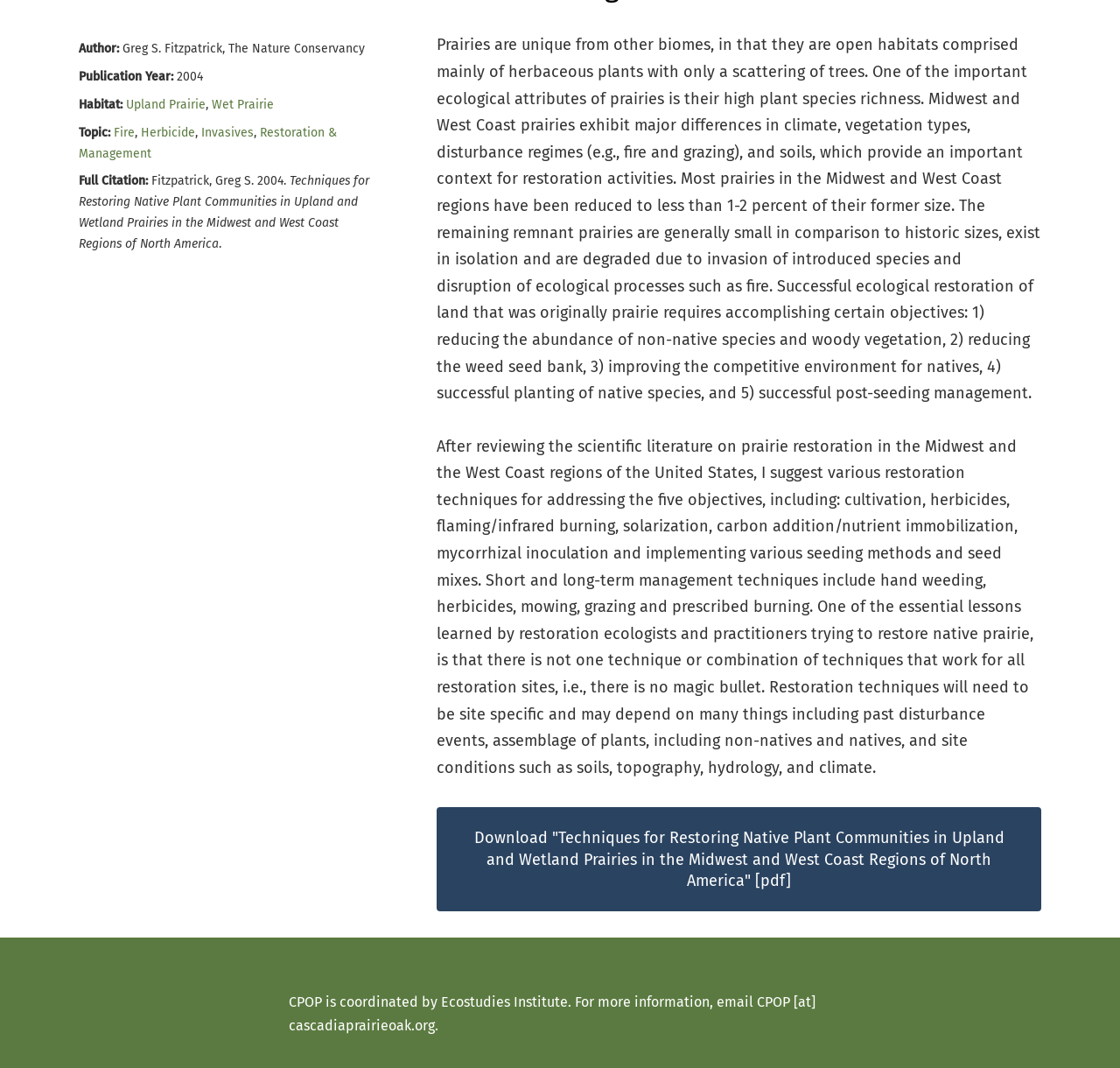Determine the bounding box coordinates of the UI element described below. Use the format (top-left x, top-left y, bottom-right x, bottom-right y) with floating point numbers between 0 and 1: Restoration & Management

[0.07, 0.117, 0.301, 0.151]